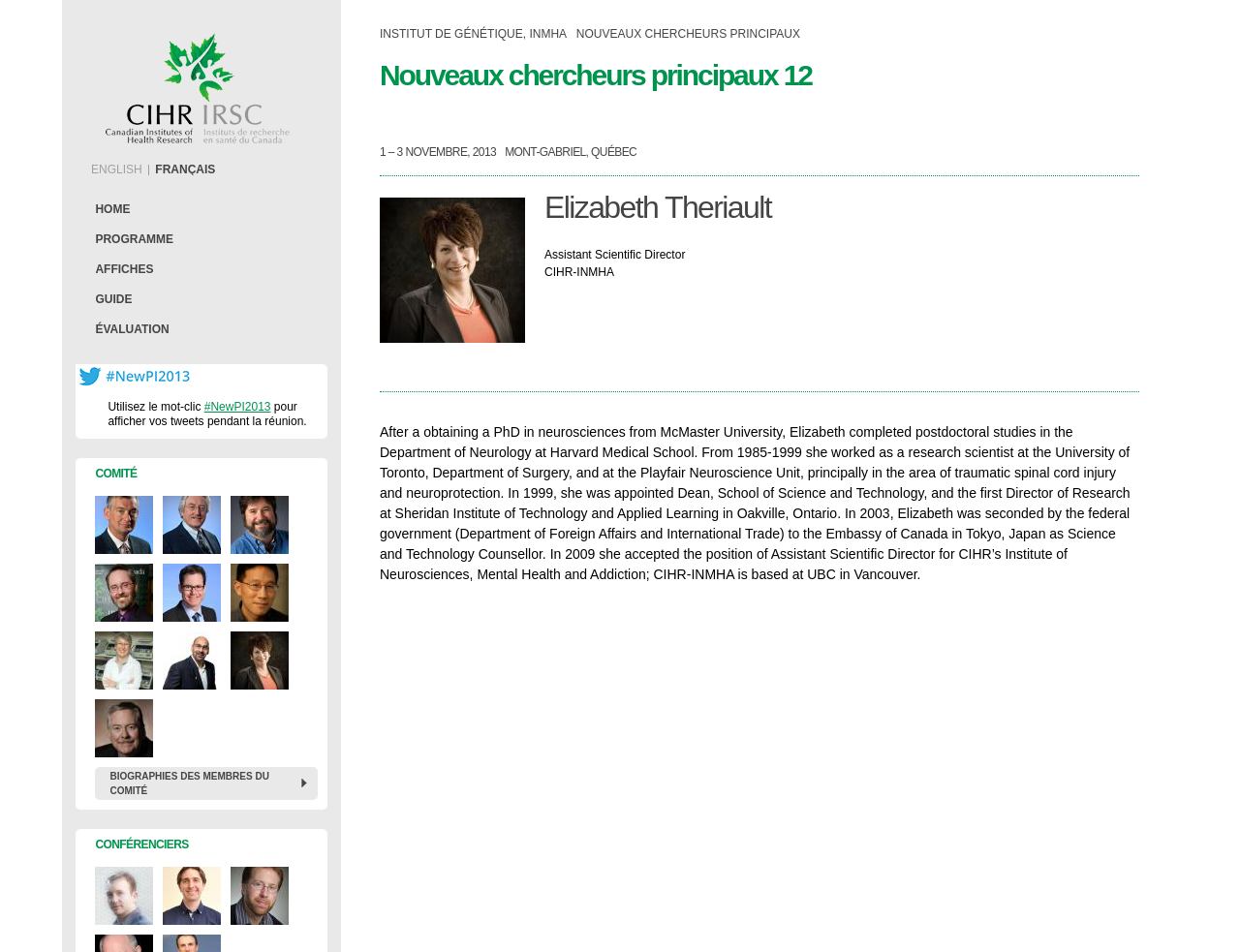Determine the bounding box coordinates of the clickable region to carry out the instruction: "View the profile of Paul Lasko".

[0.077, 0.521, 0.124, 0.582]